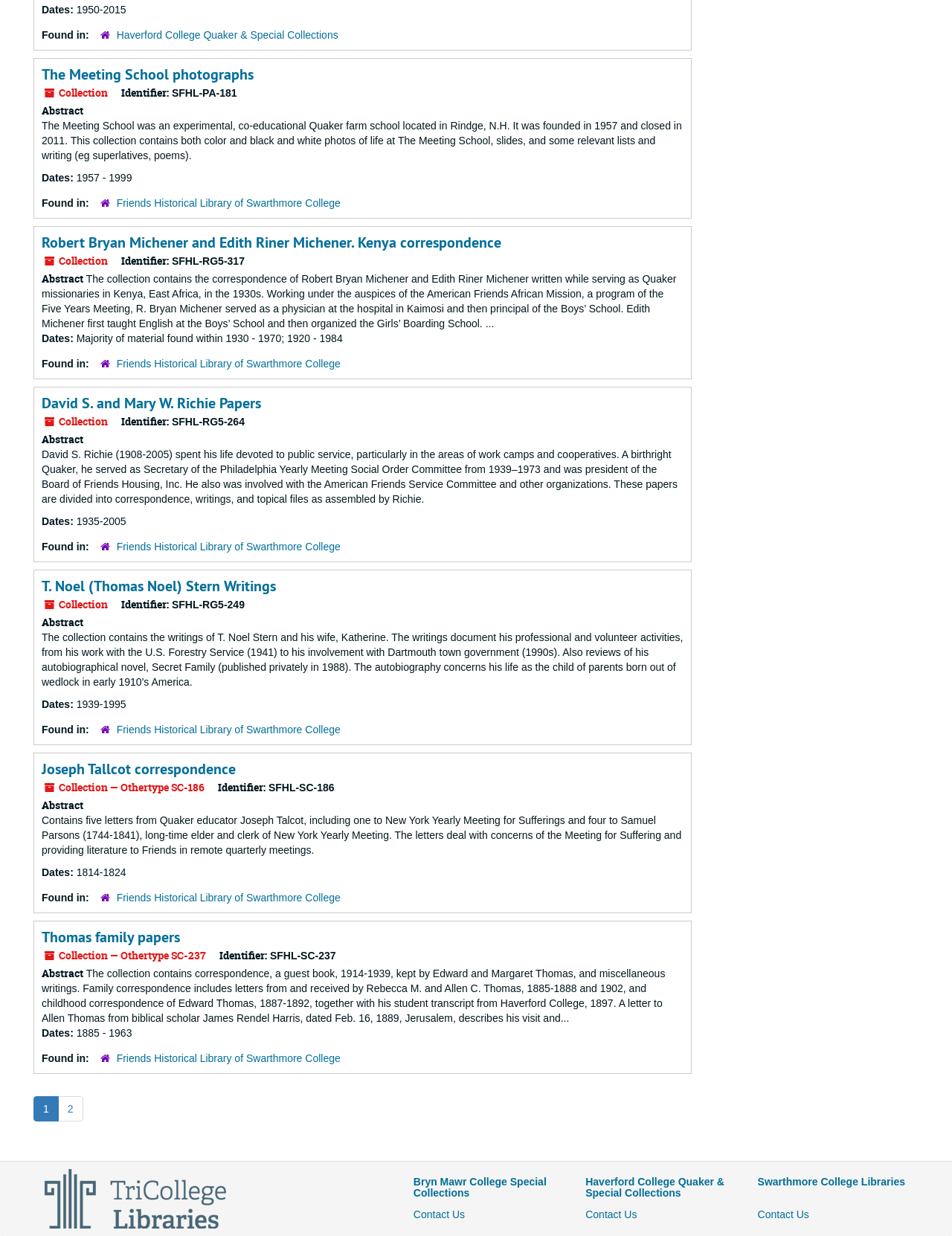Please identify the bounding box coordinates of the element that needs to be clicked to execute the following command: "View The Meeting School photographs". Provide the bounding box using four float numbers between 0 and 1, formatted as [left, top, right, bottom].

[0.044, 0.052, 0.266, 0.068]